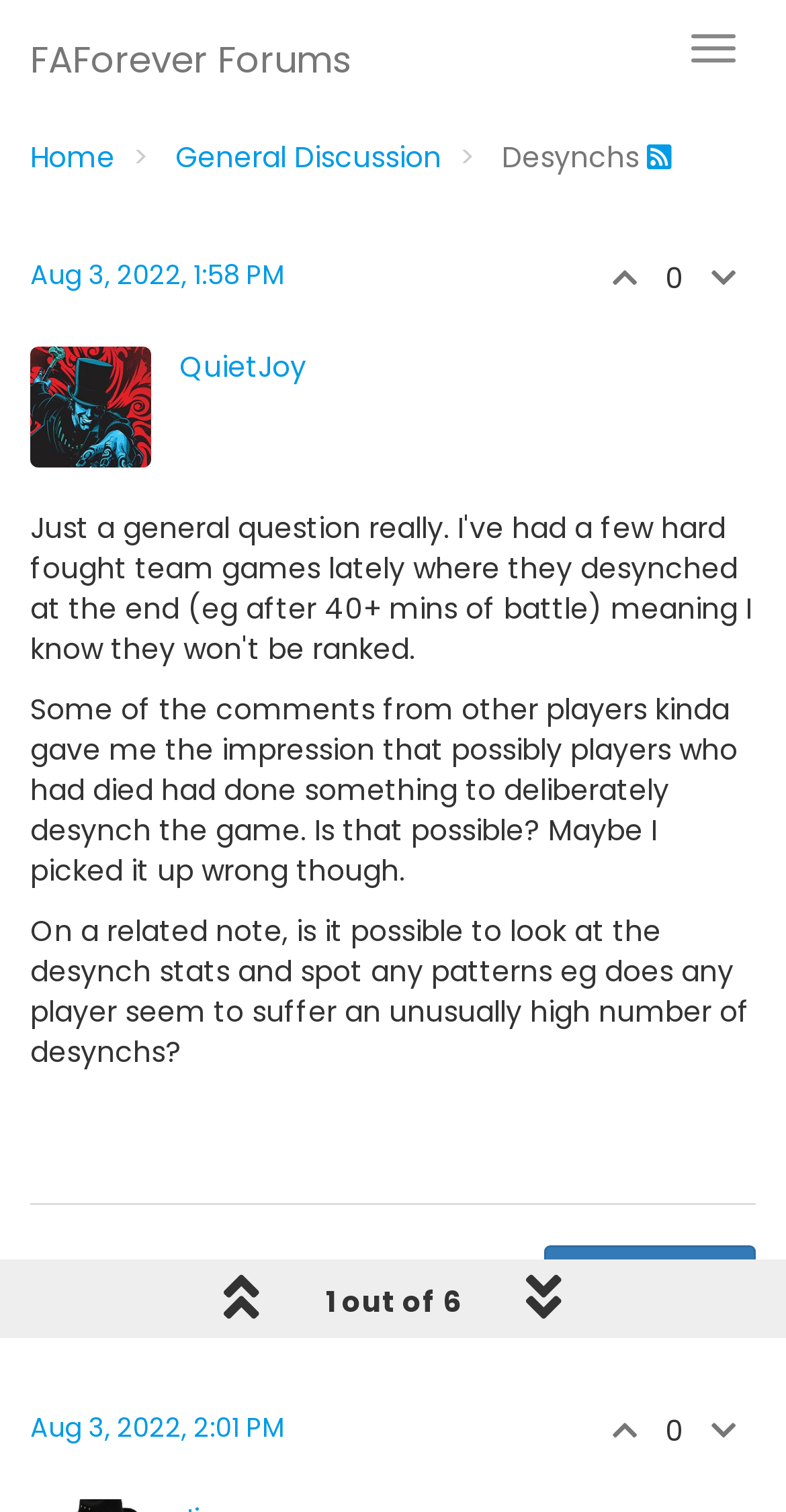Answer the question using only one word or a concise phrase: What is the topic of the current discussion?

Desynchs